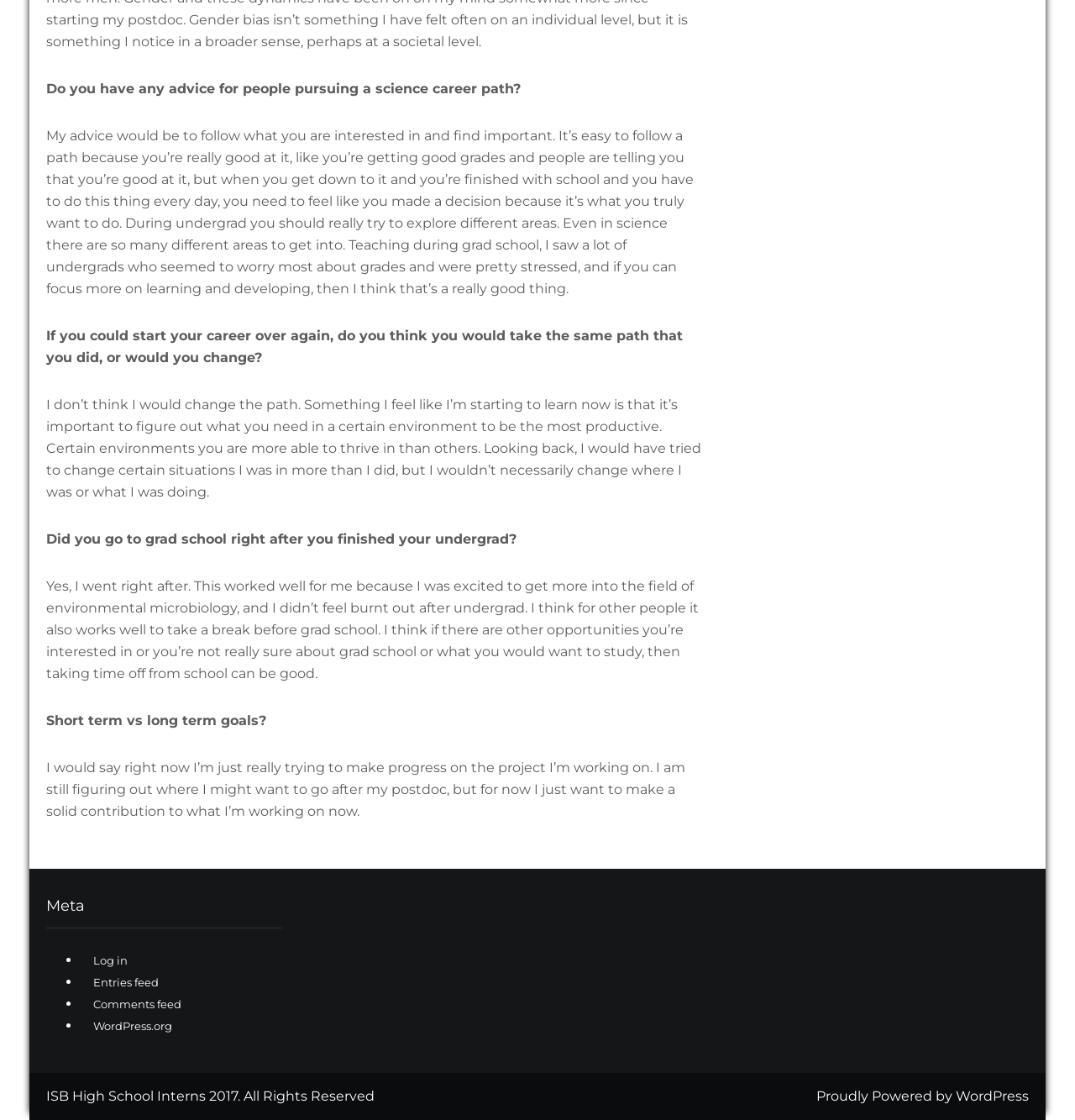Give a concise answer of one word or phrase to the question: 
What is the platform powering the website?

WordPress